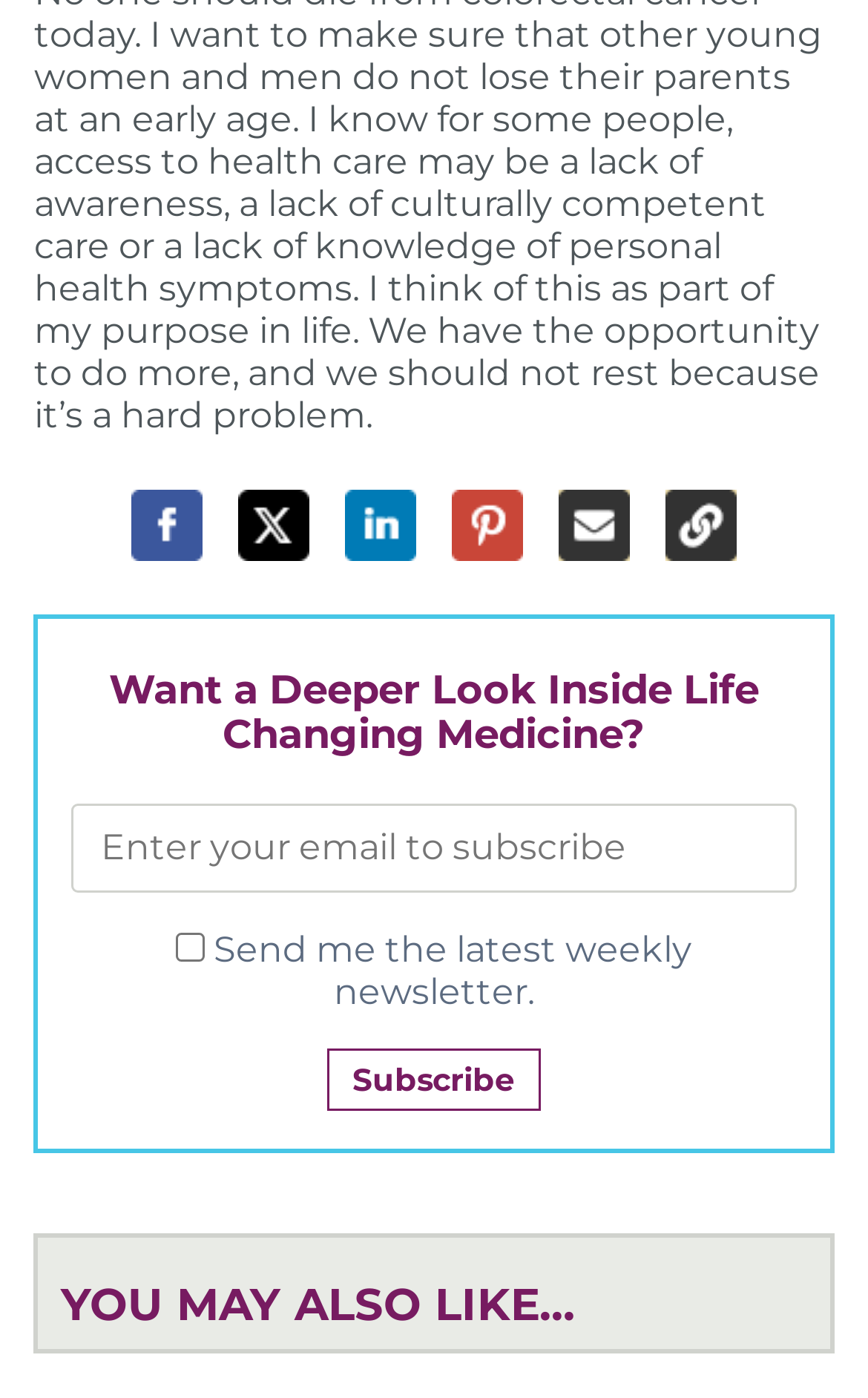Please identify the bounding box coordinates of the element that needs to be clicked to execute the following command: "Check the newsletter checkbox". Provide the bounding box using four float numbers between 0 and 1, formatted as [left, top, right, bottom].

[0.203, 0.667, 0.236, 0.687]